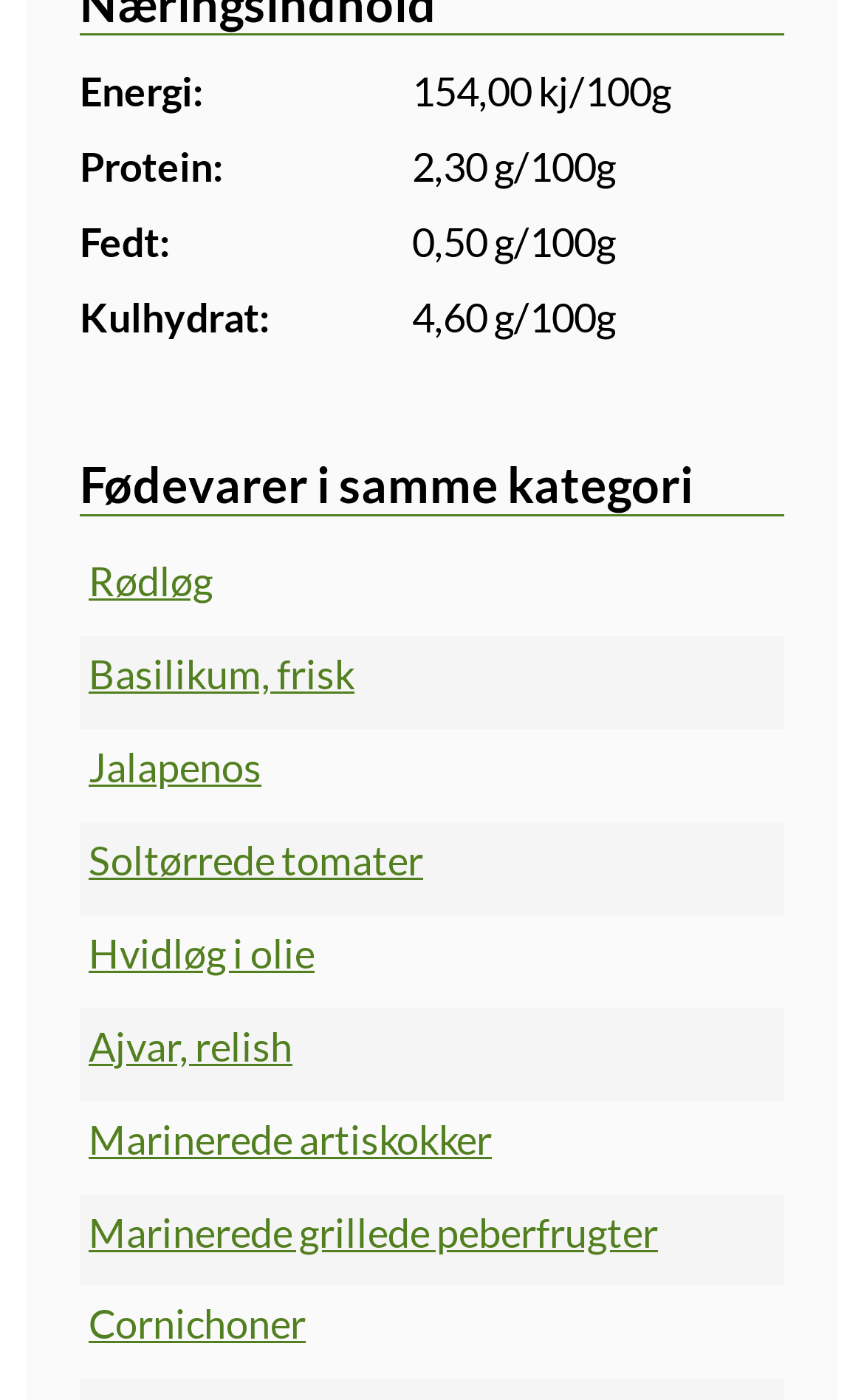Please identify the bounding box coordinates of the area I need to click to accomplish the following instruction: "view food details of Basilikum, frisk".

[0.103, 0.464, 0.41, 0.499]